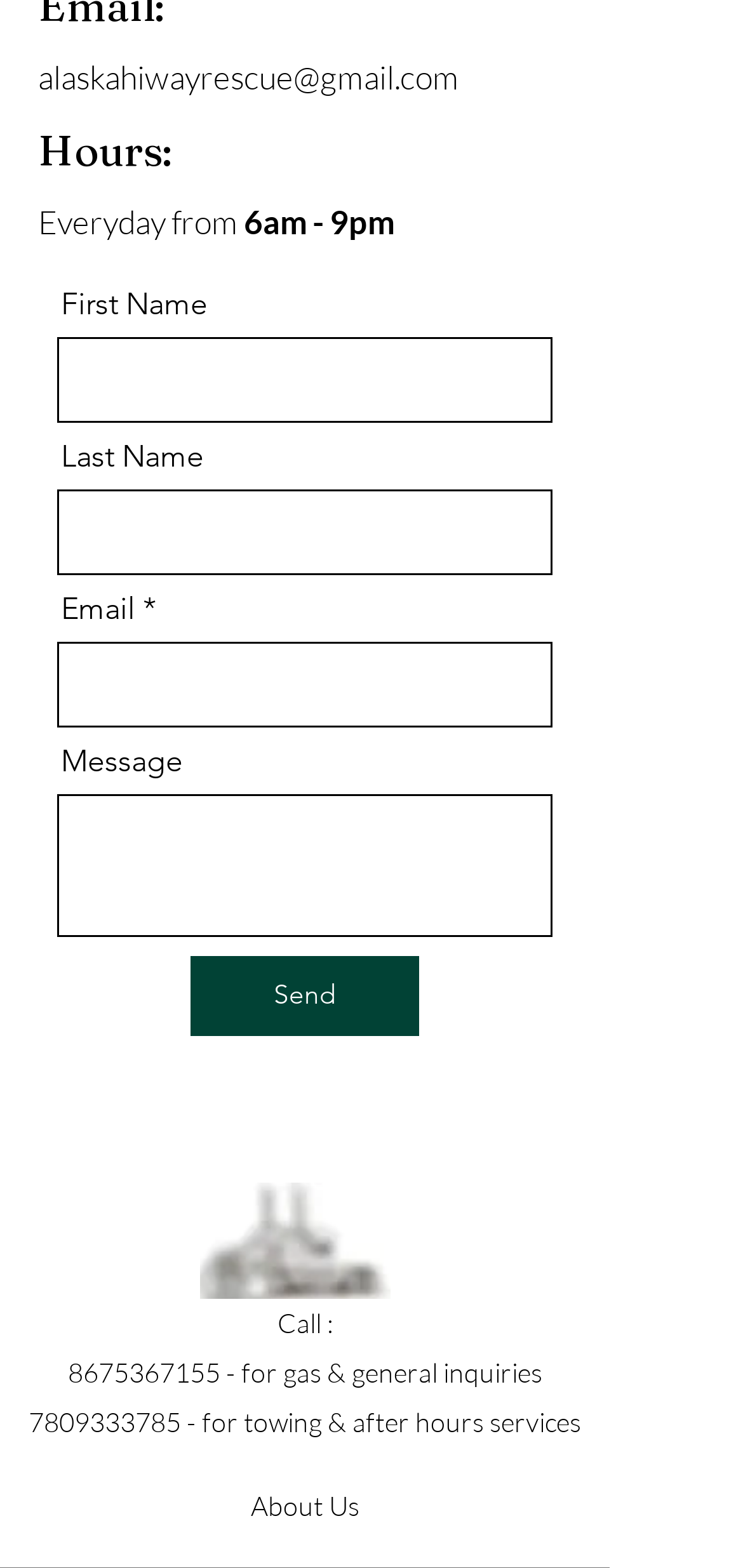Respond with a single word or phrase:
What is the email address to contact?

alaskahiwayrescue@gmail.com